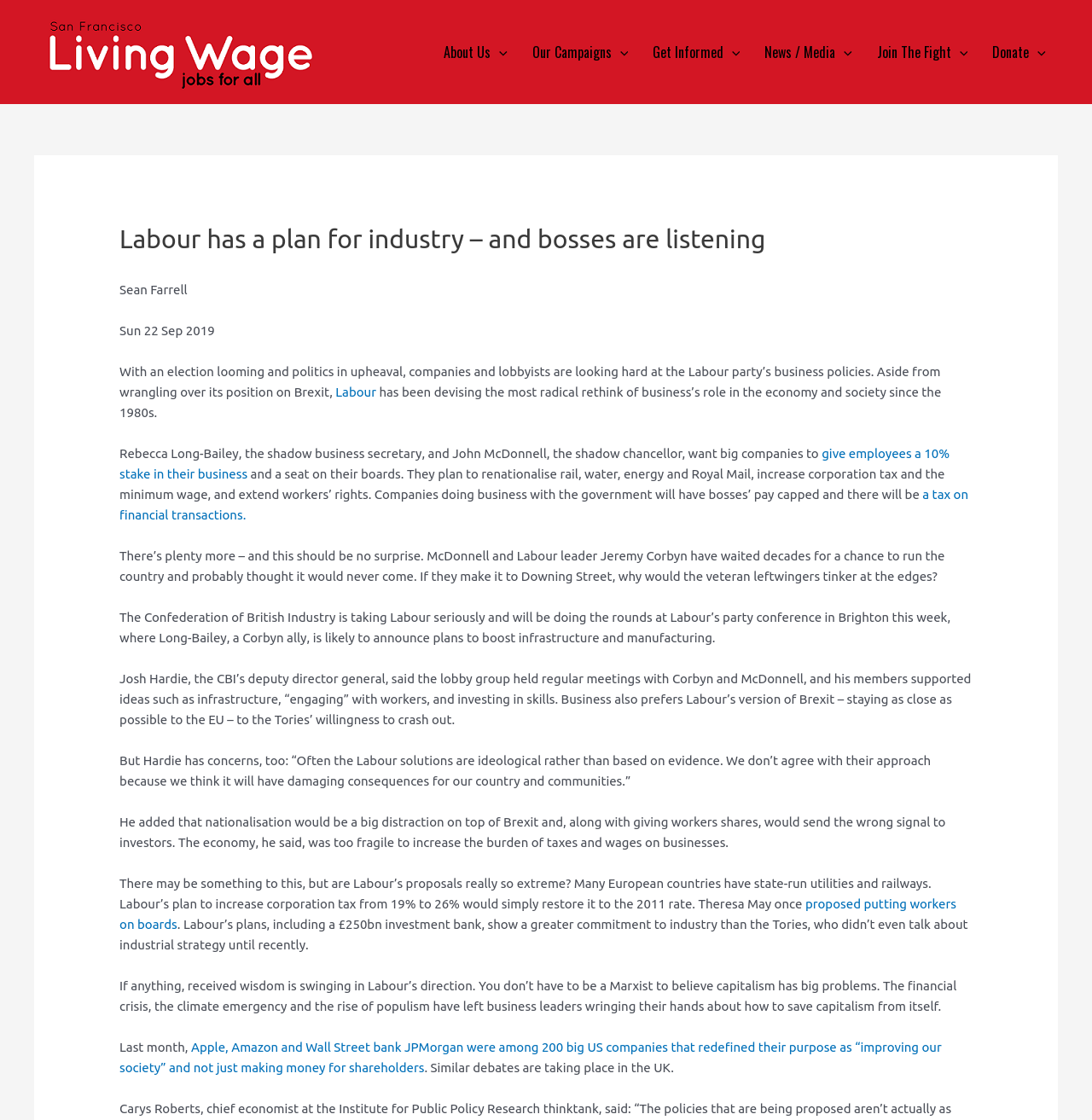Who is the shadow business secretary?
Answer the question with a single word or phrase derived from the image.

Rebecca Long-Bailey